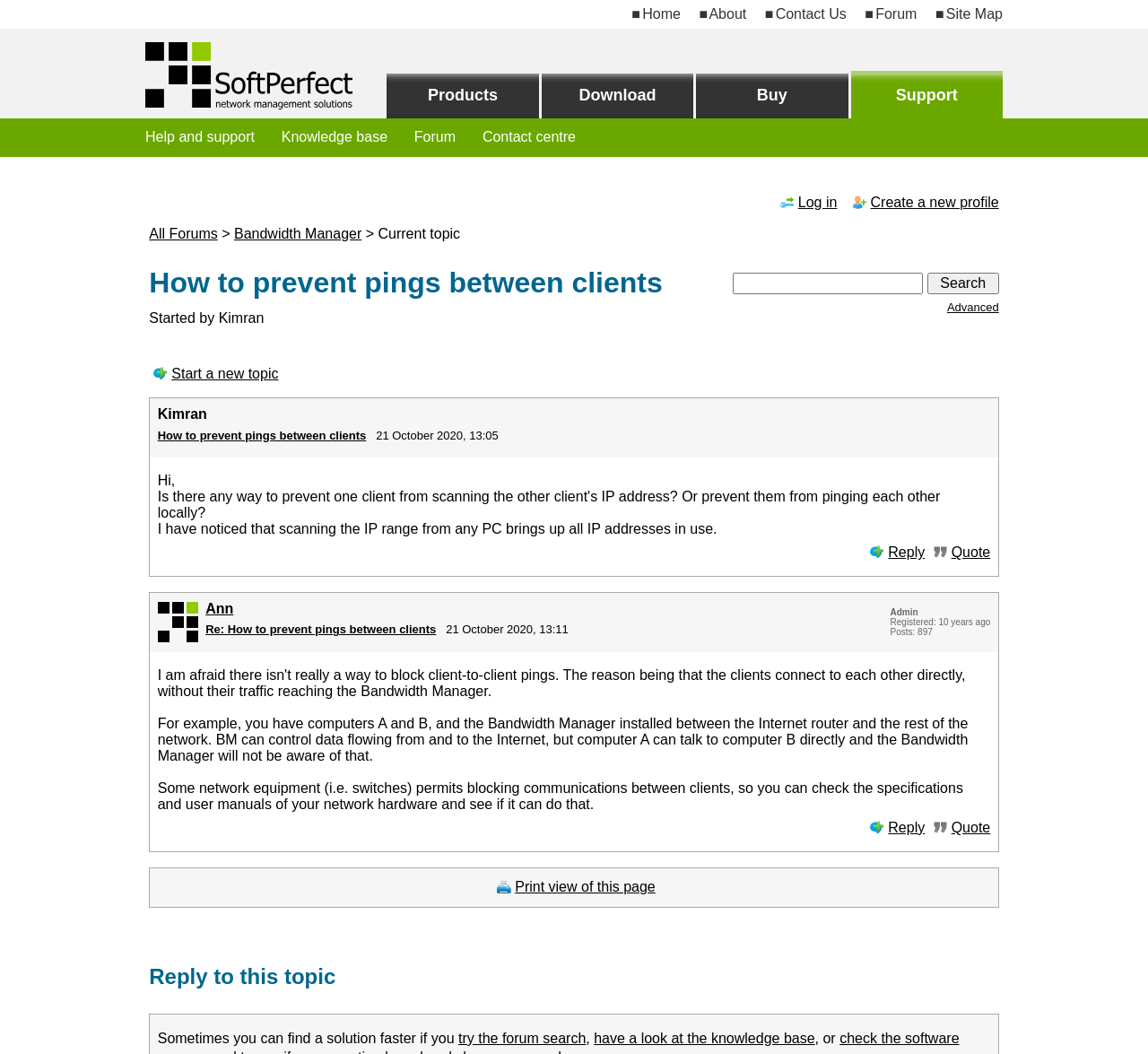Can you find the bounding box coordinates of the area I should click to execute the following instruction: "Create a new profile"?

[0.743, 0.185, 0.87, 0.2]